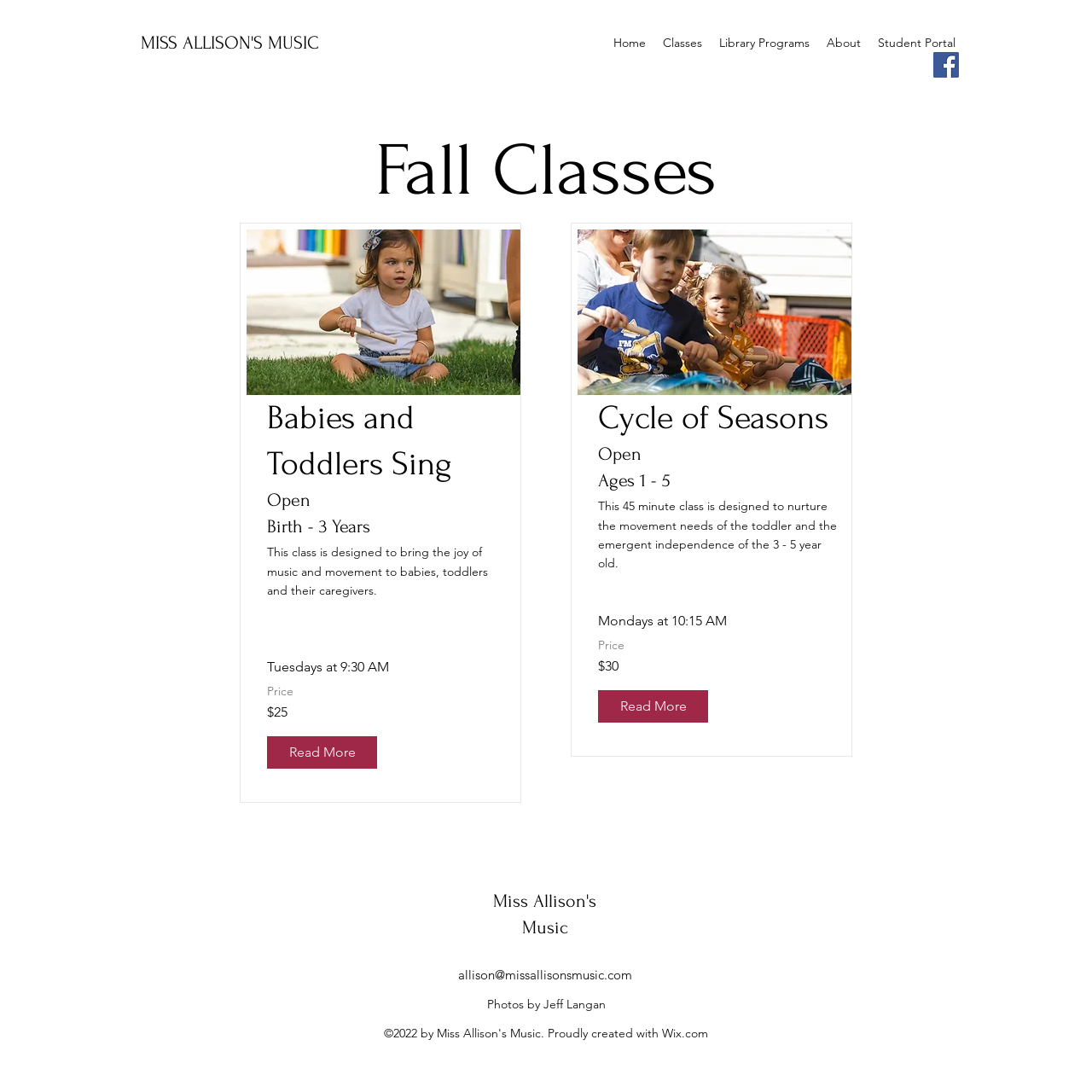Please identify the bounding box coordinates of the area that needs to be clicked to follow this instruction: "Contact Miss Allison".

[0.419, 0.885, 0.579, 0.9]